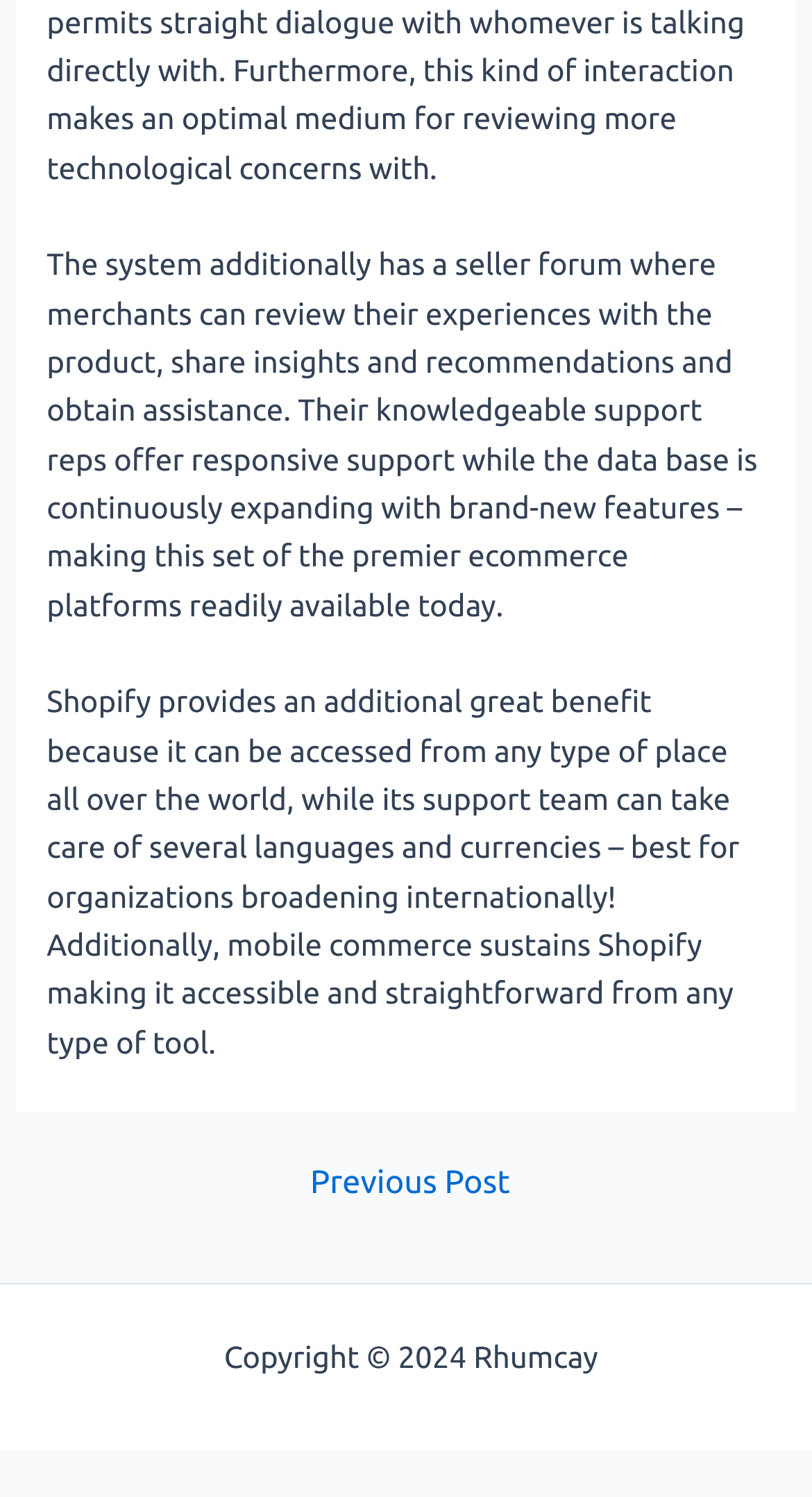Based on the image, provide a detailed and complete answer to the question: 
What is an advantage of using Shopify?

Shopify can be accessed from any place all over the world, and its support team can handle multiple languages and currencies, making it suitable for organizations expanding internationally, as stated in the StaticText element with ID 154.